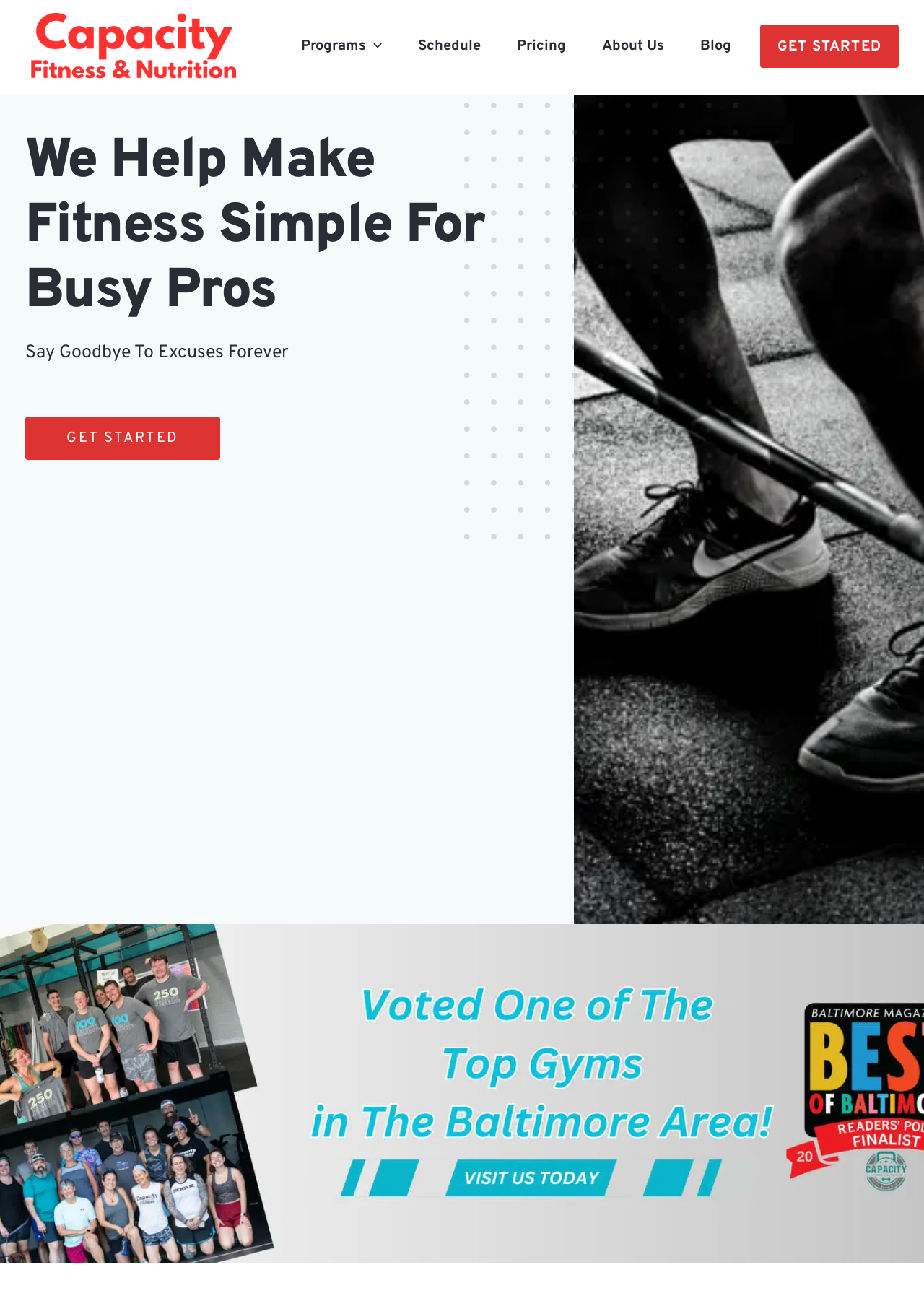What is the text of the webpage's headline?

We Help Make Fitness Simple For Busy Pros